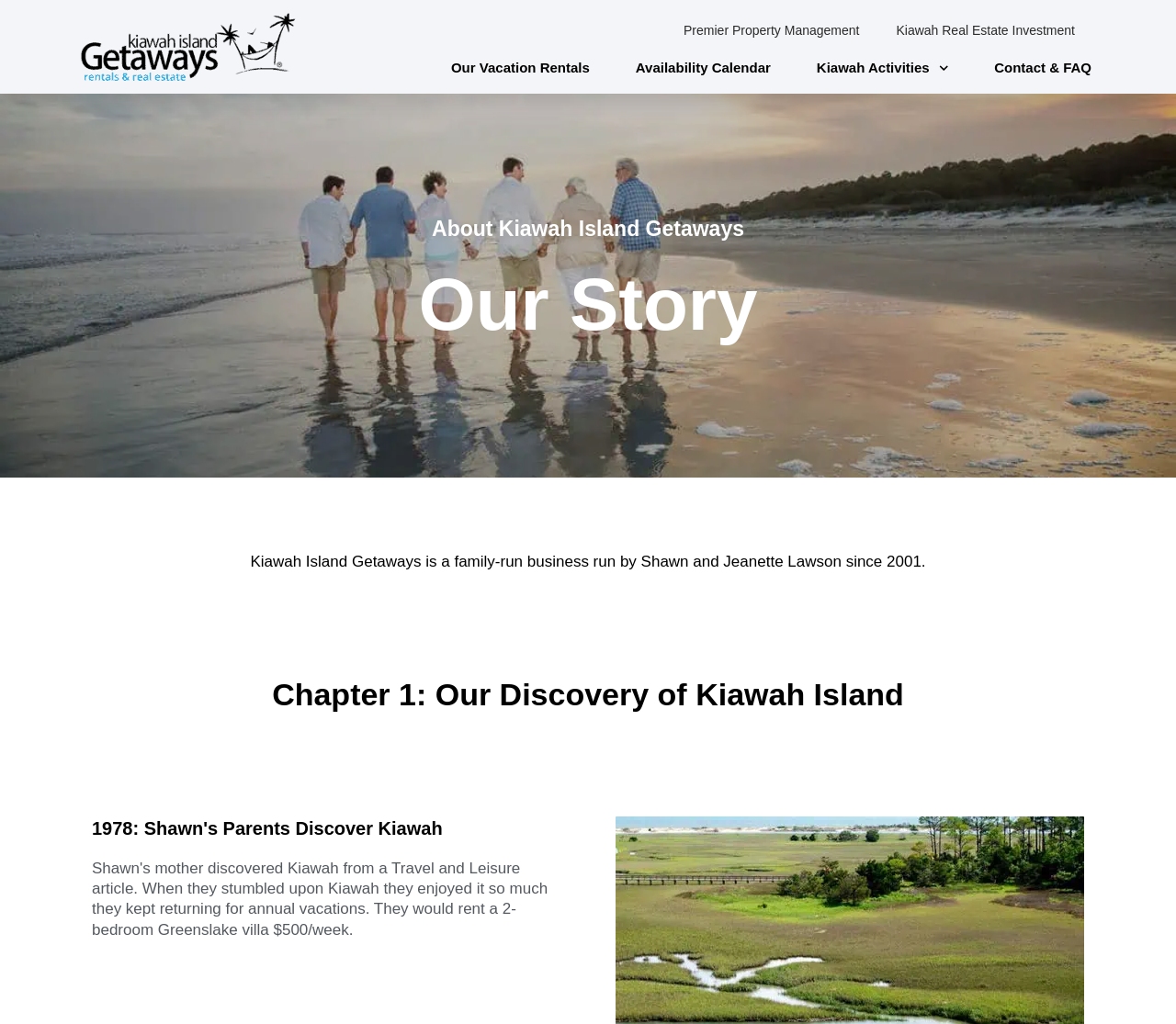What is the purpose of the 'Kiawah Activities' link?
We need a detailed and meticulous answer to the question.

I inferred this answer by looking at the link 'Kiawah Activities' which has a popup menu, suggesting that it provides more information about activities on Kiawah Island.